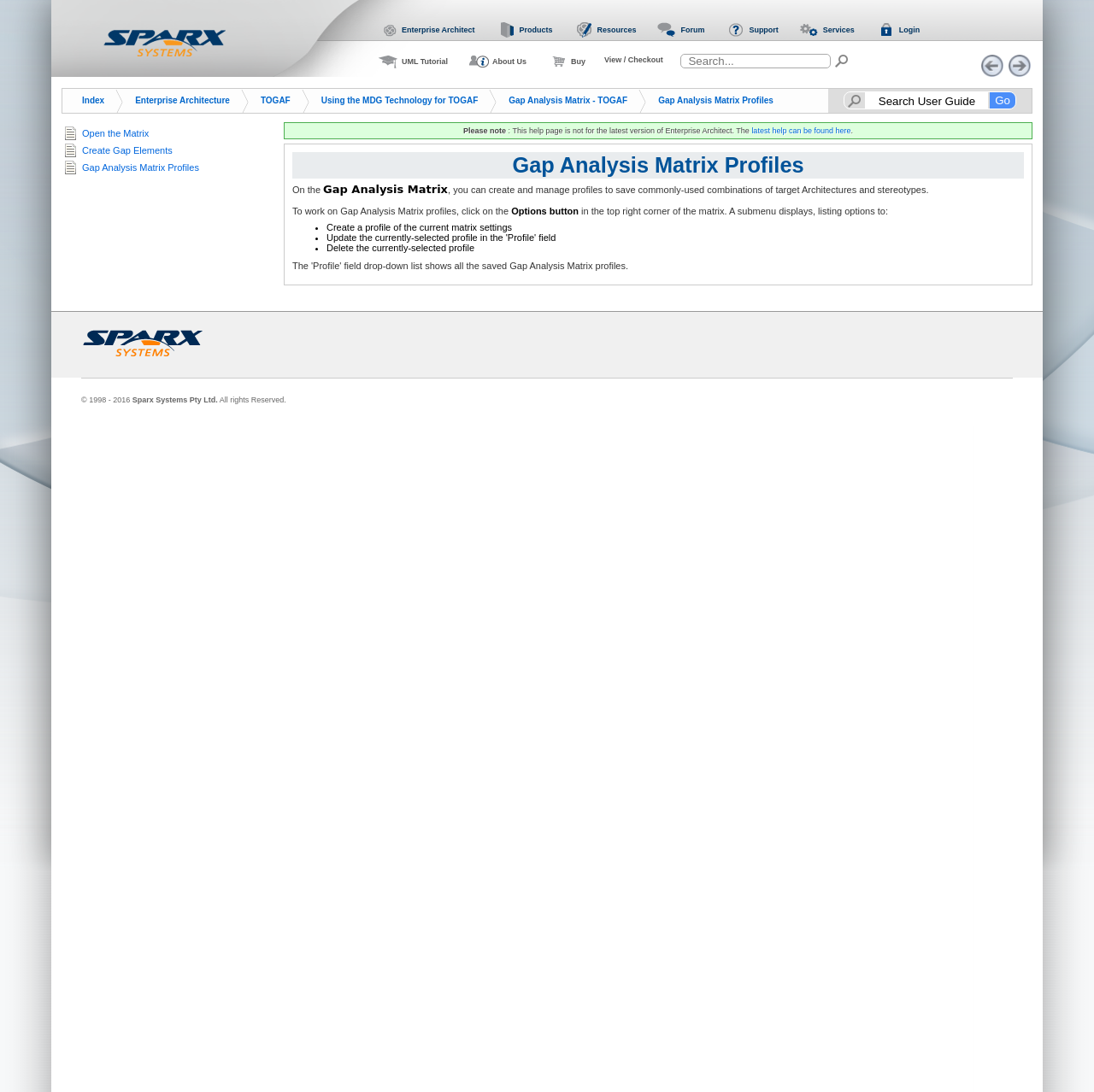How do you access the options to create a profile or delete a profile?
Refer to the image and respond with a one-word or short-phrase answer.

Click on the Options button